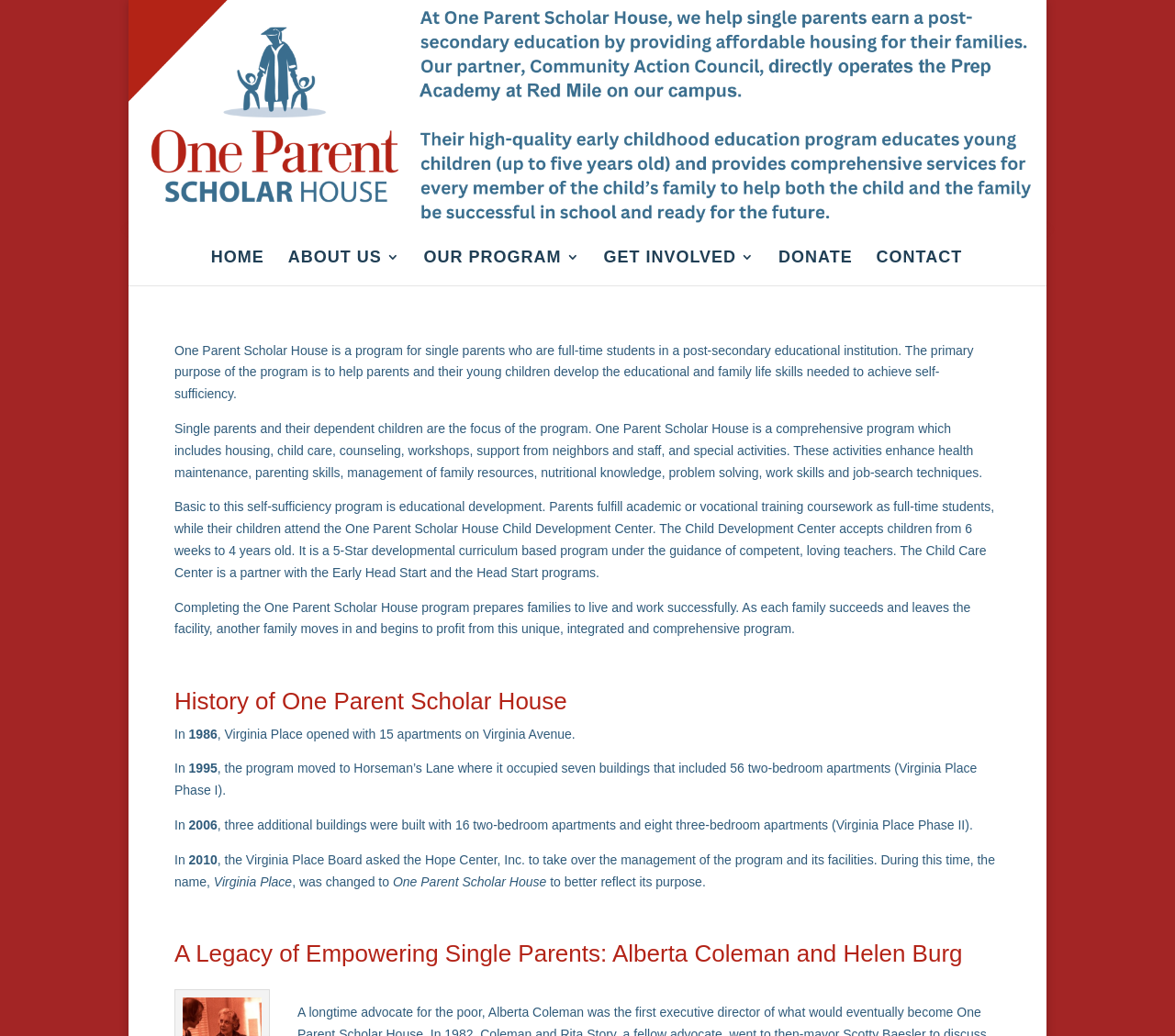Find the bounding box of the web element that fits this description: "Contact".

[0.746, 0.235, 0.819, 0.275]